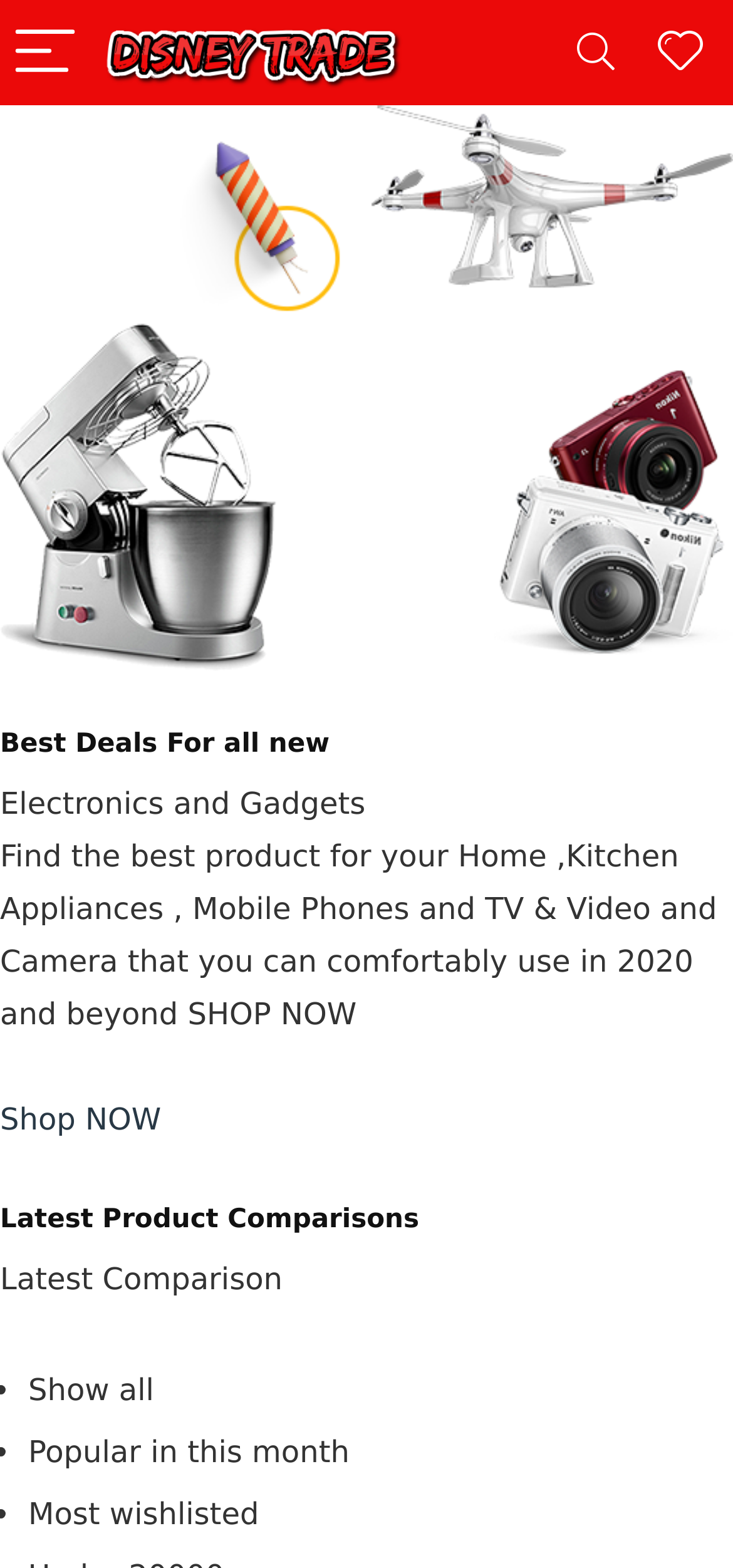Review the image closely and give a comprehensive answer to the question: Is there a search function on this webpage?

I found a button element with the text 'Search' which is located at the top-right corner of the webpage, indicating that there is a search function on this webpage.